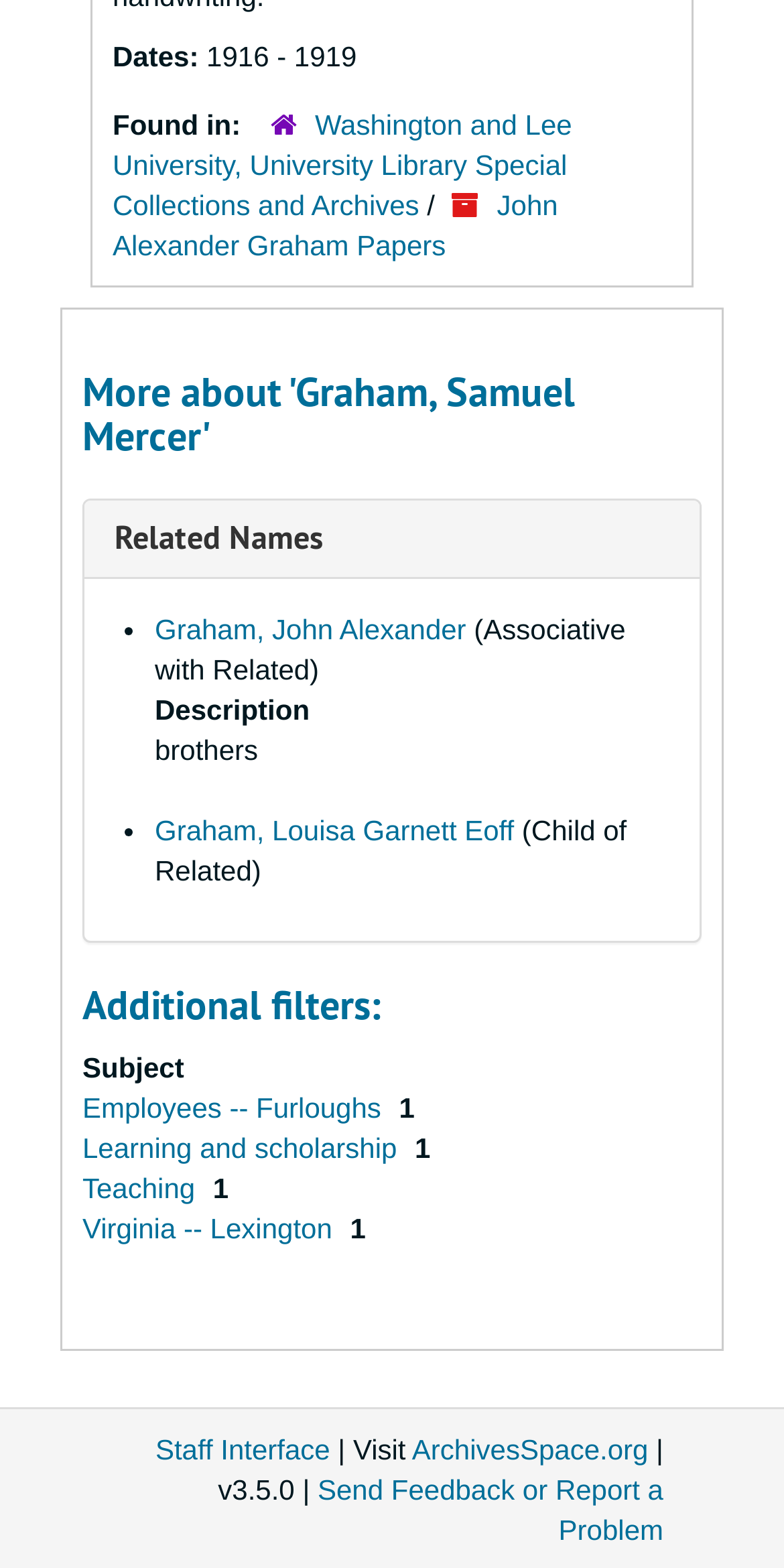Please provide a one-word or short phrase answer to the question:
What is one of the subjects related to the collection?

Employees -- Furloughs